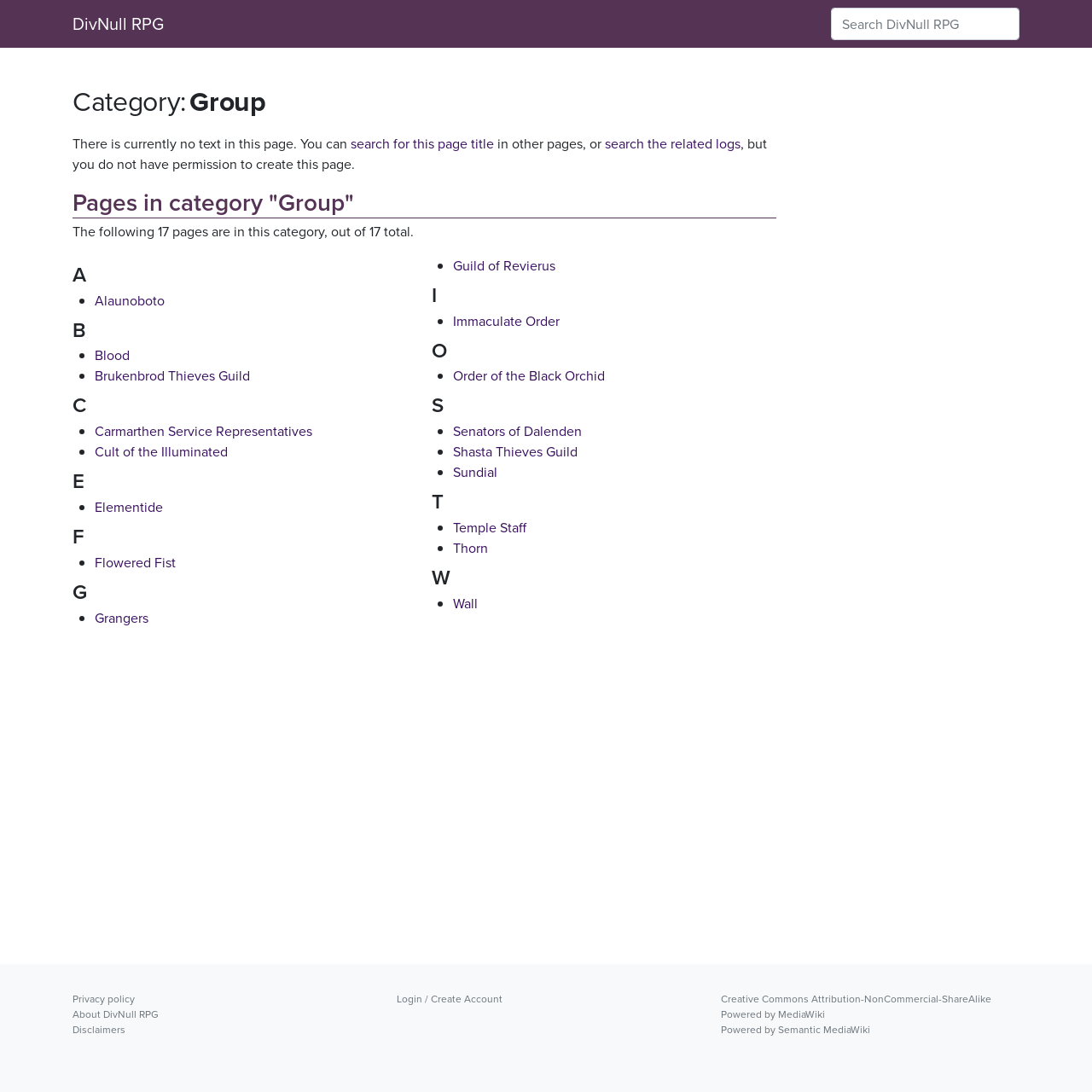Please identify the bounding box coordinates of the element I should click to complete this instruction: 'Go to Alaunoboto page'. The coordinates should be given as four float numbers between 0 and 1, like this: [left, top, right, bottom].

[0.086, 0.266, 0.15, 0.284]